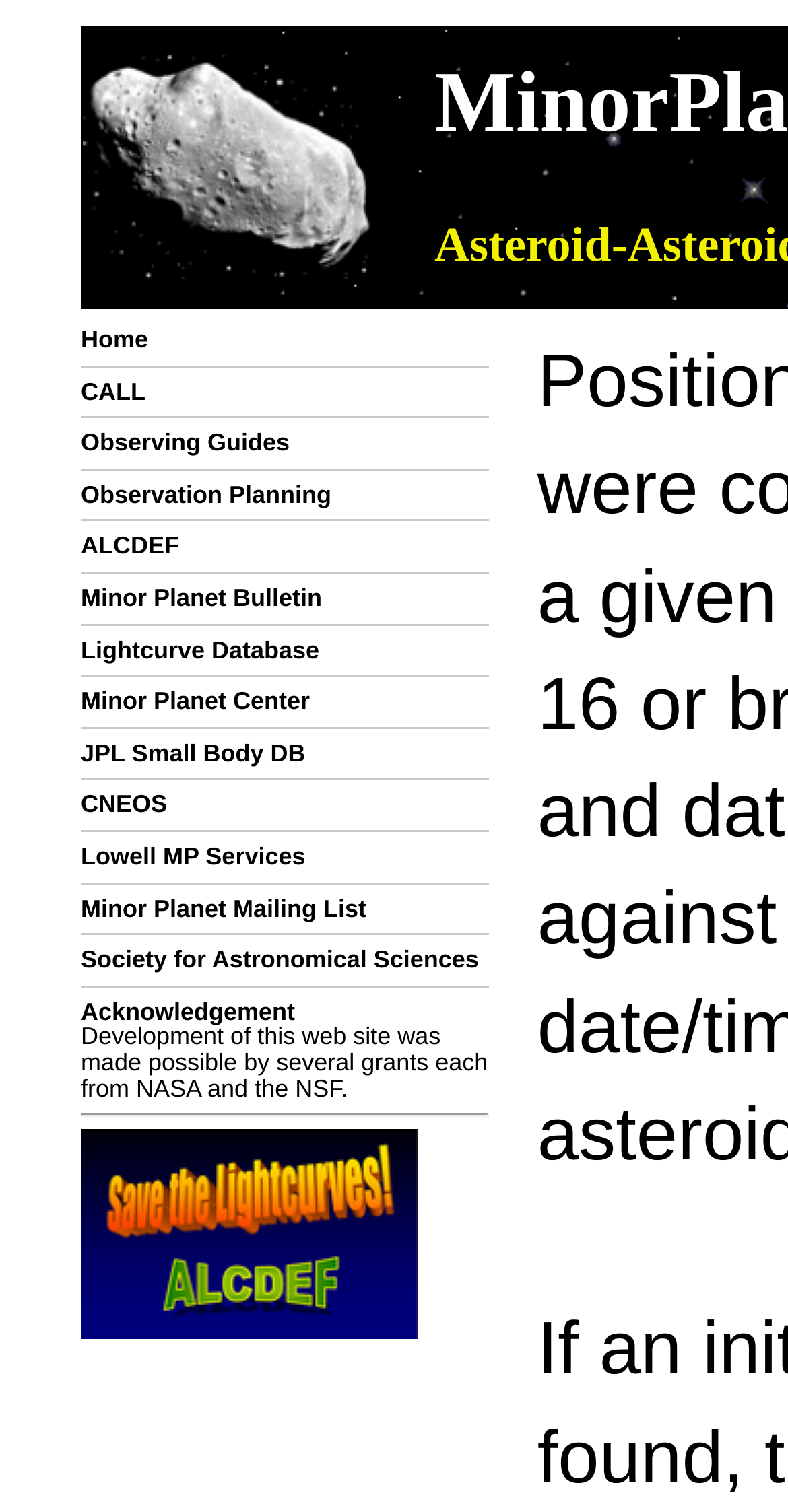Based on the element description, predict the bounding box coordinates (top-left x, top-left y, bottom-right x, bottom-right y) for the UI element in the screenshot: Observing Guides

[0.103, 0.283, 0.368, 0.302]